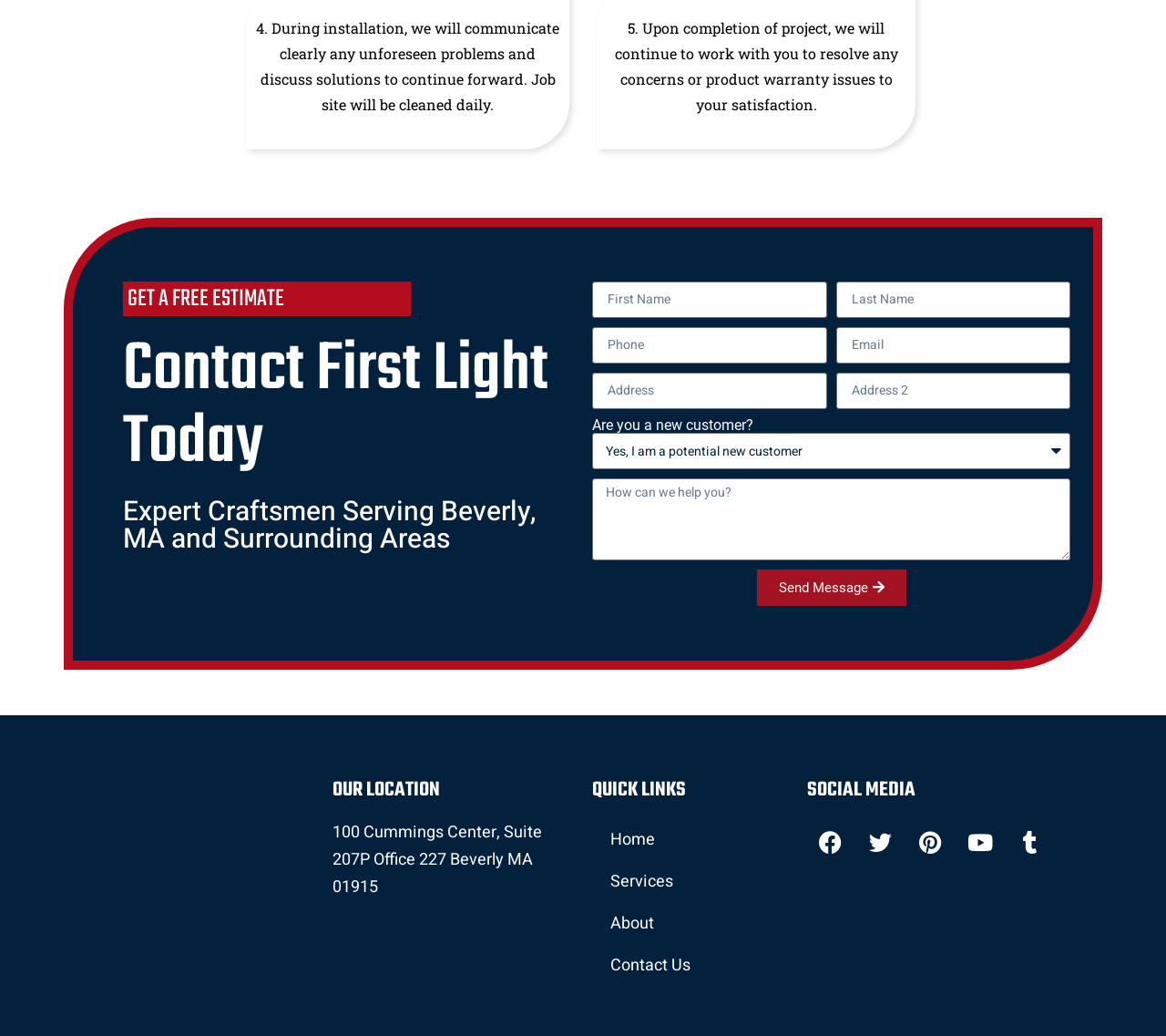Extract the bounding box coordinates for the described element: "name="form_fields[field_2b3b910]" placeholder="Address"". The coordinates should be represented as four float numbers between 0 and 1: [left, top, right, bottom].

[0.508, 0.36, 0.709, 0.395]